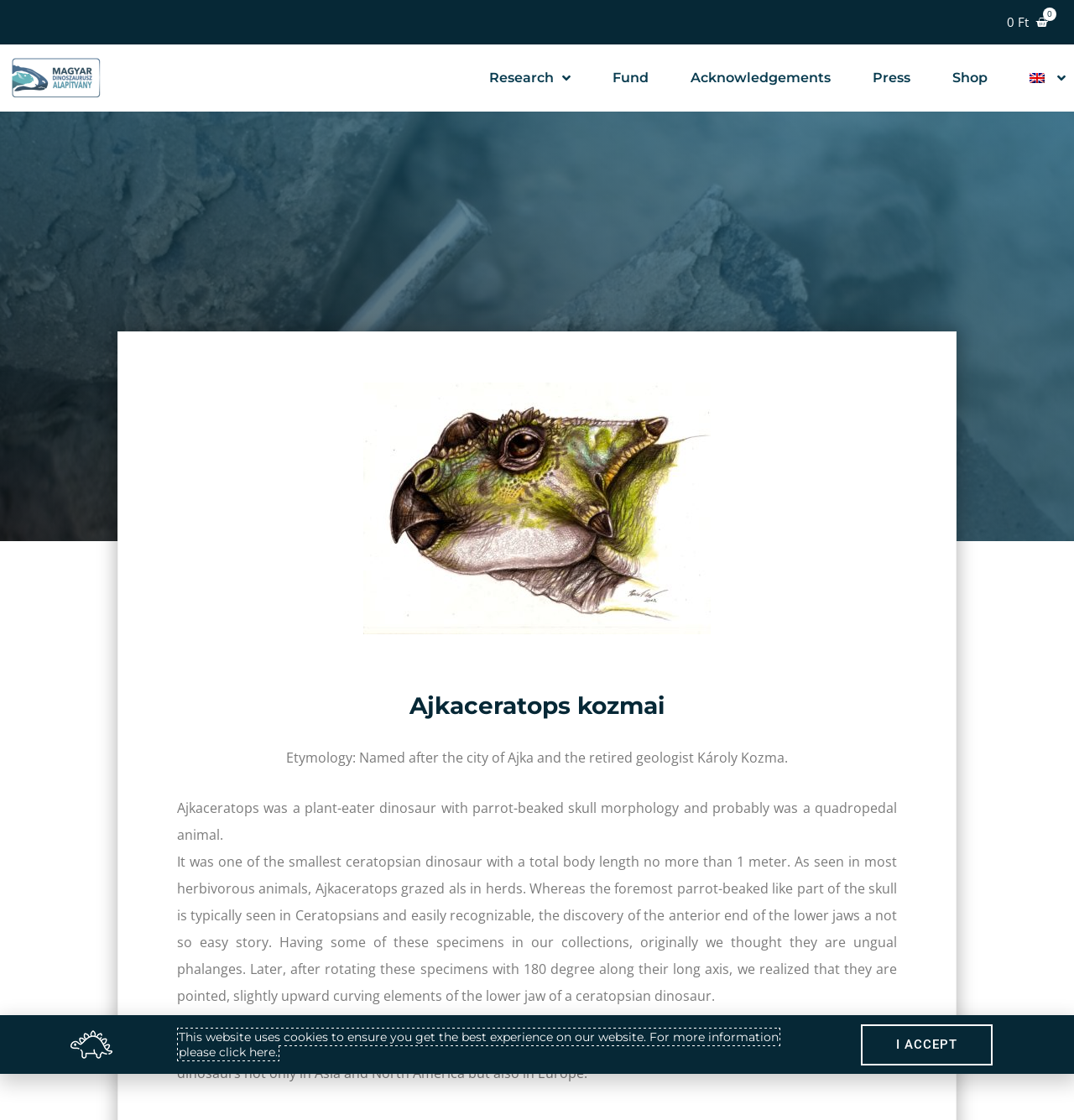Could you indicate the bounding box coordinates of the region to click in order to complete this instruction: "View Research menu".

[0.456, 0.047, 0.531, 0.092]